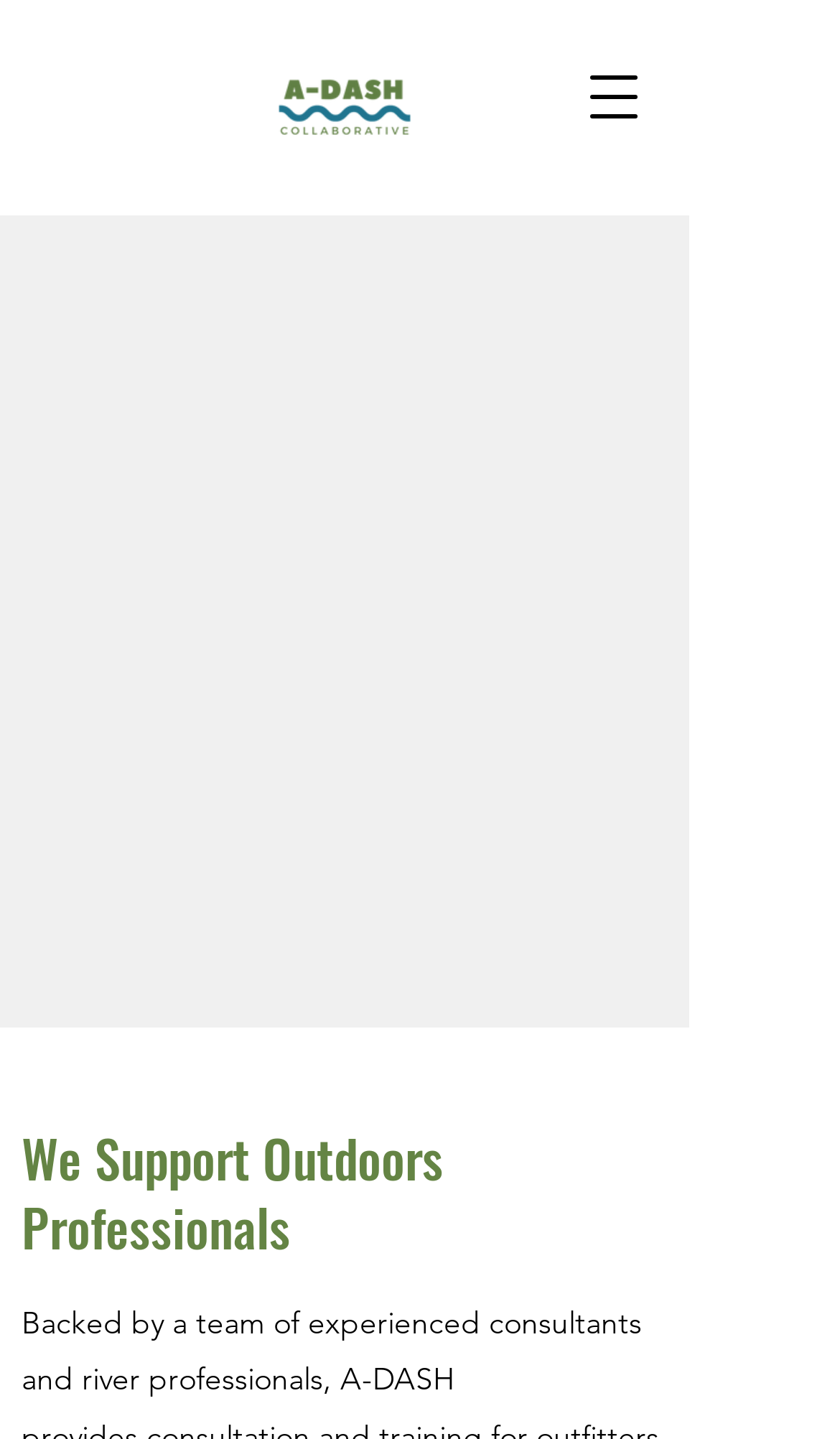Ascertain the bounding box coordinates for the UI element detailed here: "aria-label="Open navigation menu"". The coordinates should be provided as [left, top, right, bottom] with each value being a float between 0 and 1.

[0.679, 0.037, 0.782, 0.097]